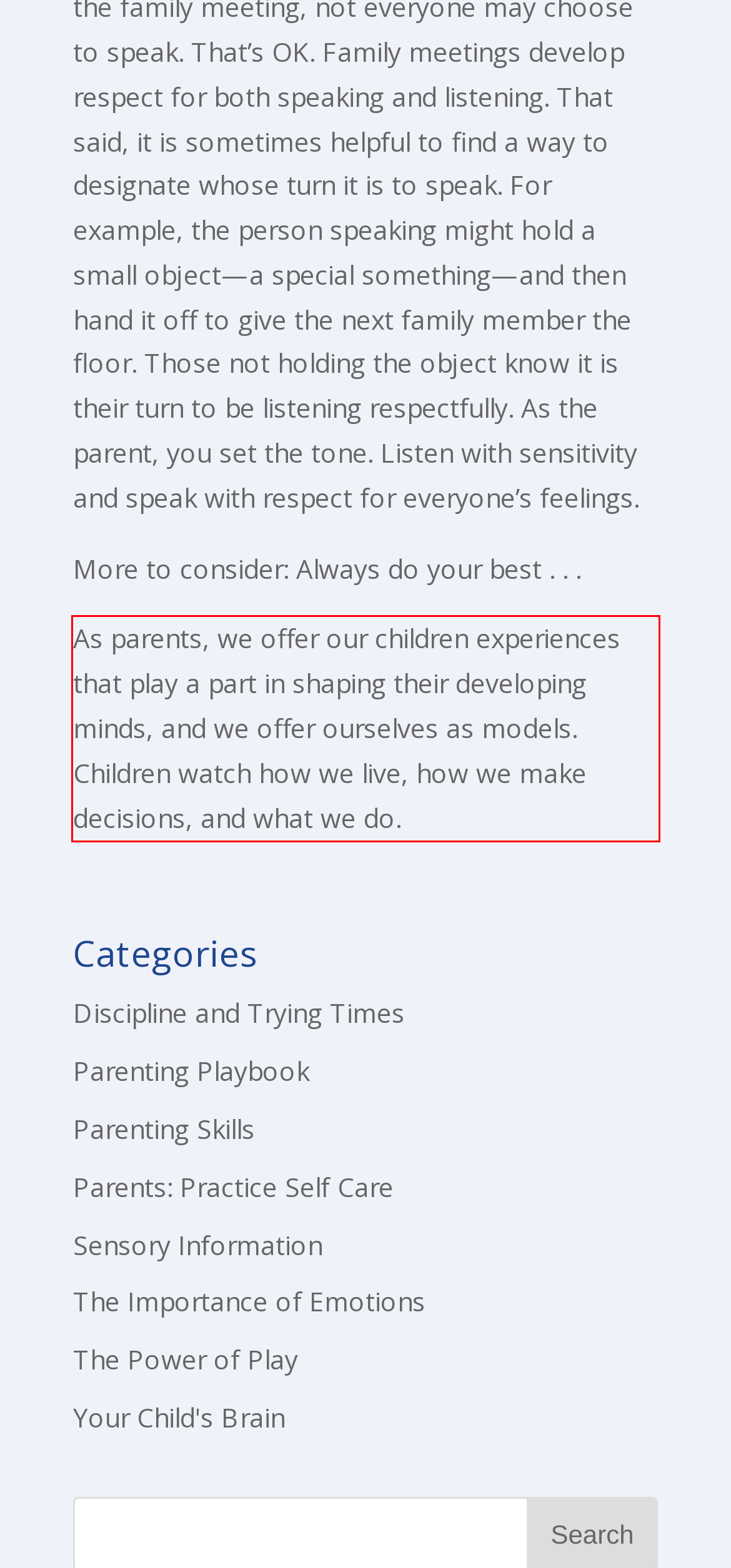Given the screenshot of the webpage, identify the red bounding box, and recognize the text content inside that red bounding box.

As parents, we offer our children experiences that play a part in shaping their developing minds, and we offer ourselves as models. Children watch how we live, how we make decisions, and what we do.